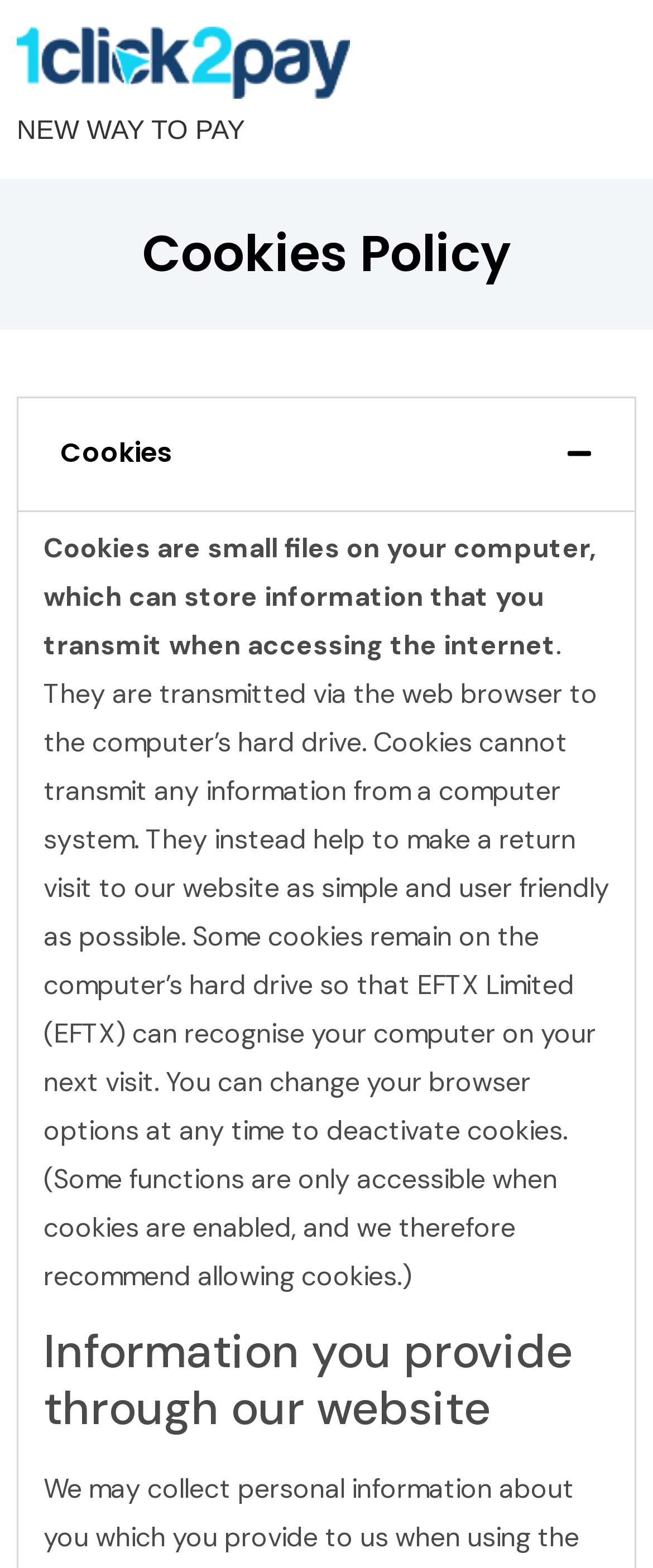Identify the bounding box coordinates for the UI element described as: "Cookies".

[0.028, 0.254, 0.972, 0.326]